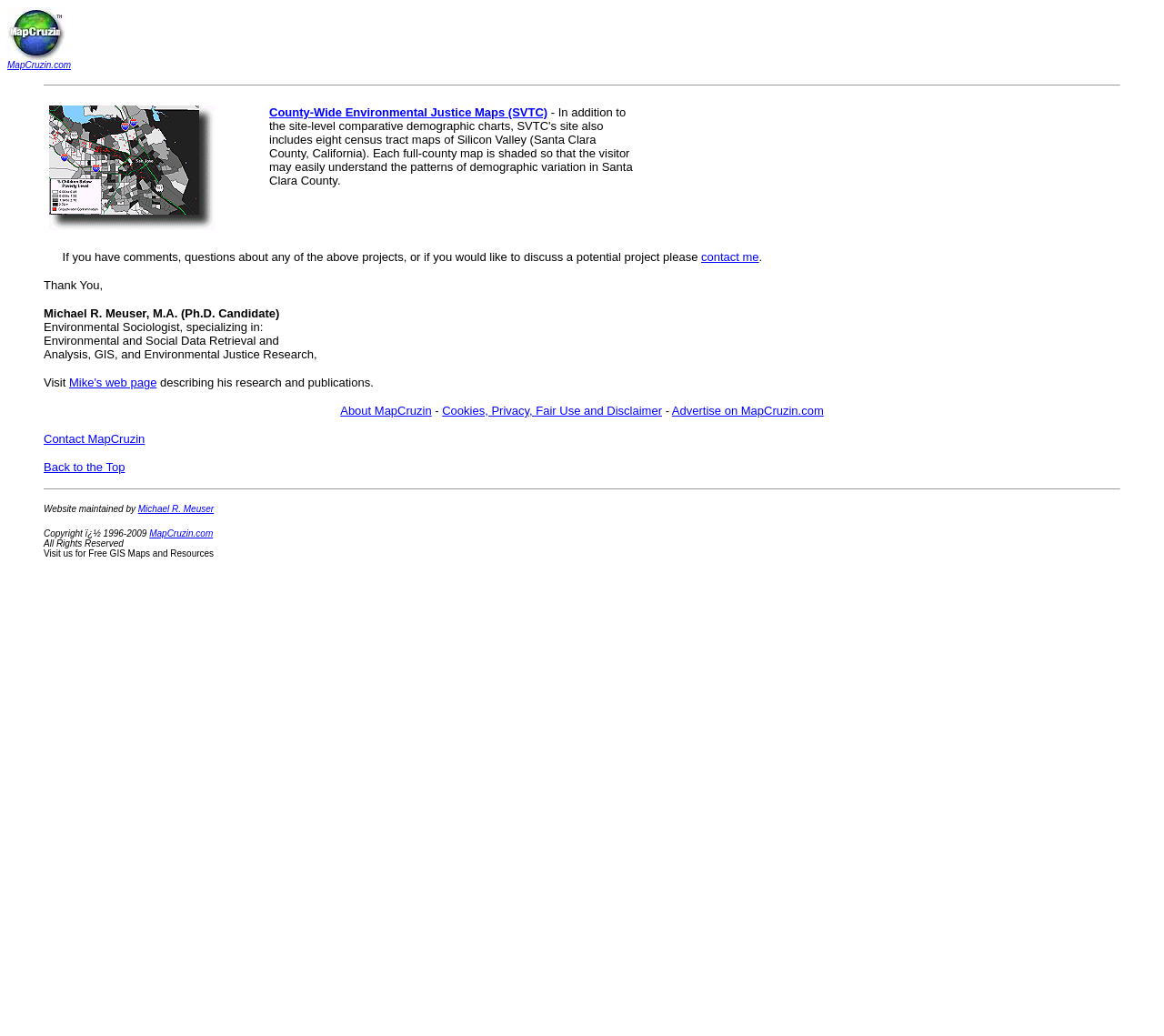Determine the bounding box for the described HTML element: "parent_node: MapCruzin.com". Ensure the coordinates are four float numbers between 0 and 1 in the format [left, top, right, bottom].

[0.006, 0.046, 0.055, 0.061]